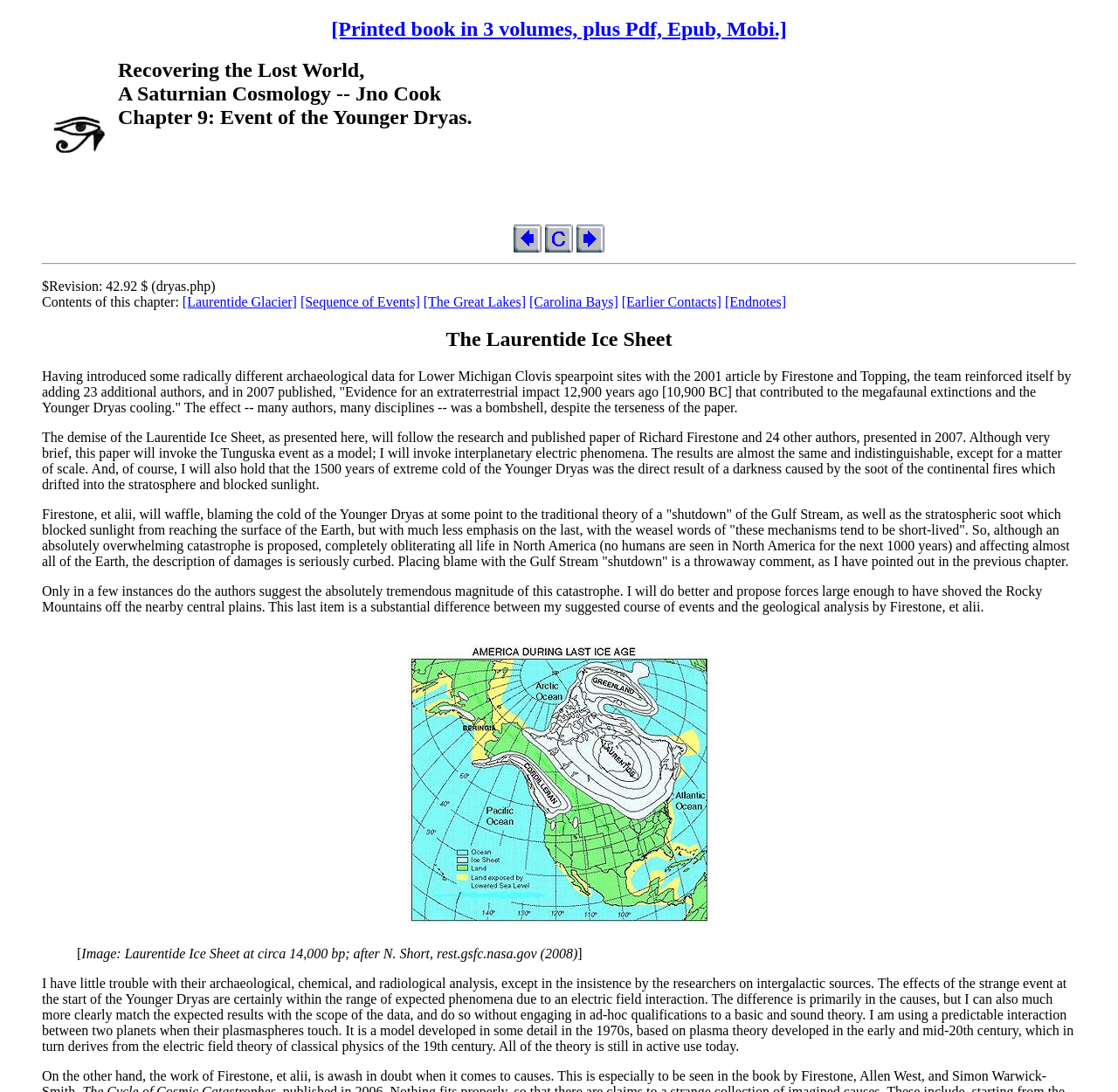Please provide a brief answer to the question using only one word or phrase: 
What is the image description below the text 'The Laurentide Ice Sheet'?

Laurentide Glacier